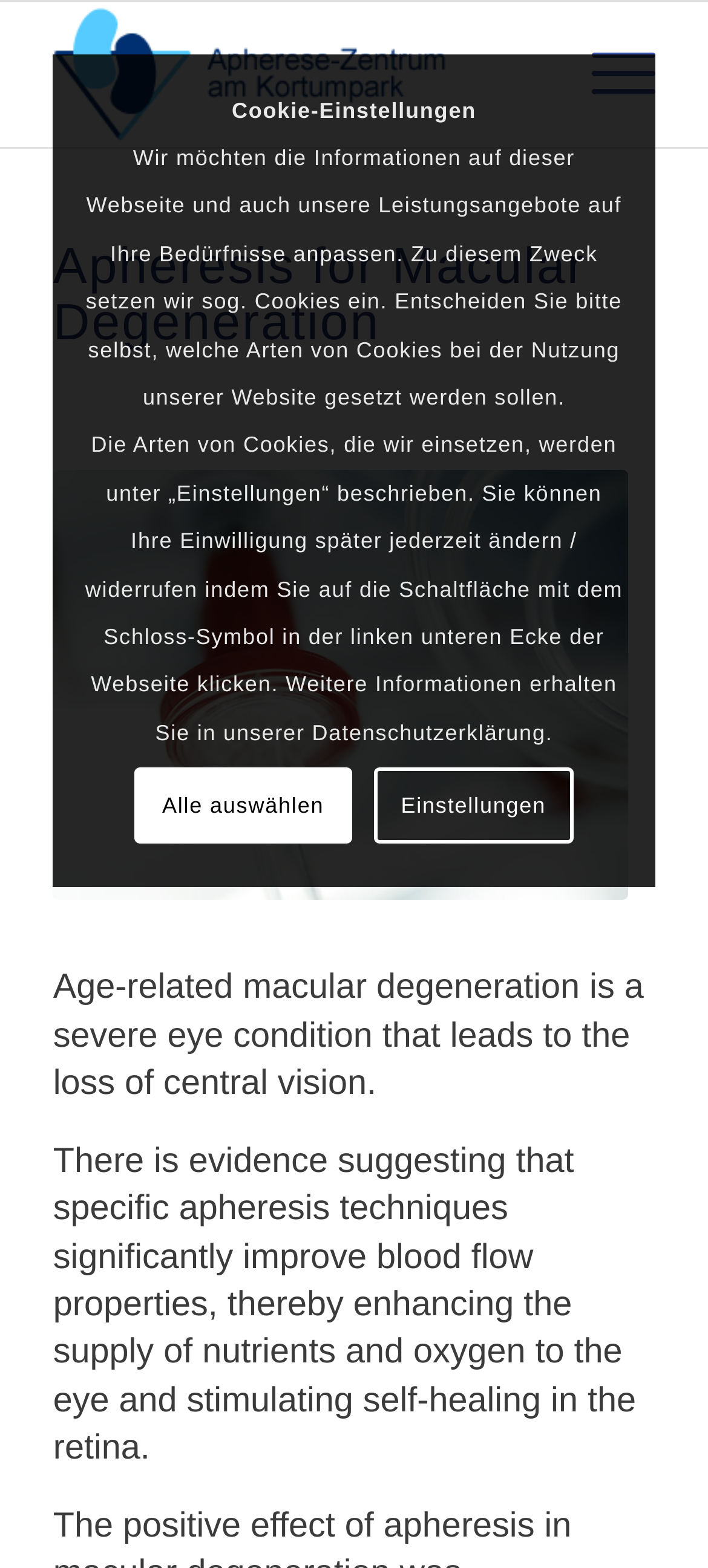Answer with a single word or phrase: 
What is the purpose of specific apheresis techniques?

Stimulating self-healing in the retina